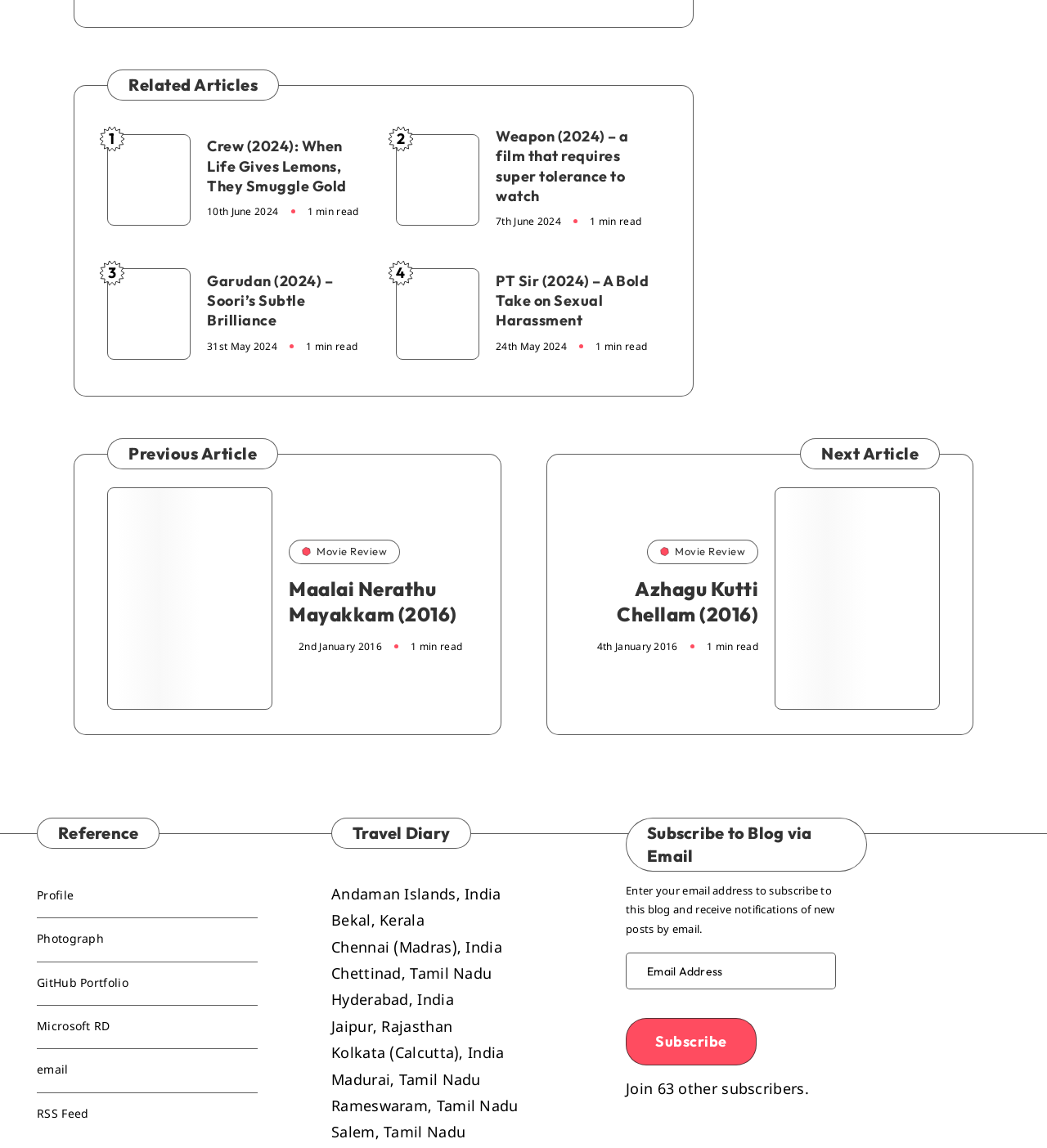How many articles are there on the webpage?
Using the visual information, reply with a single word or short phrase.

4